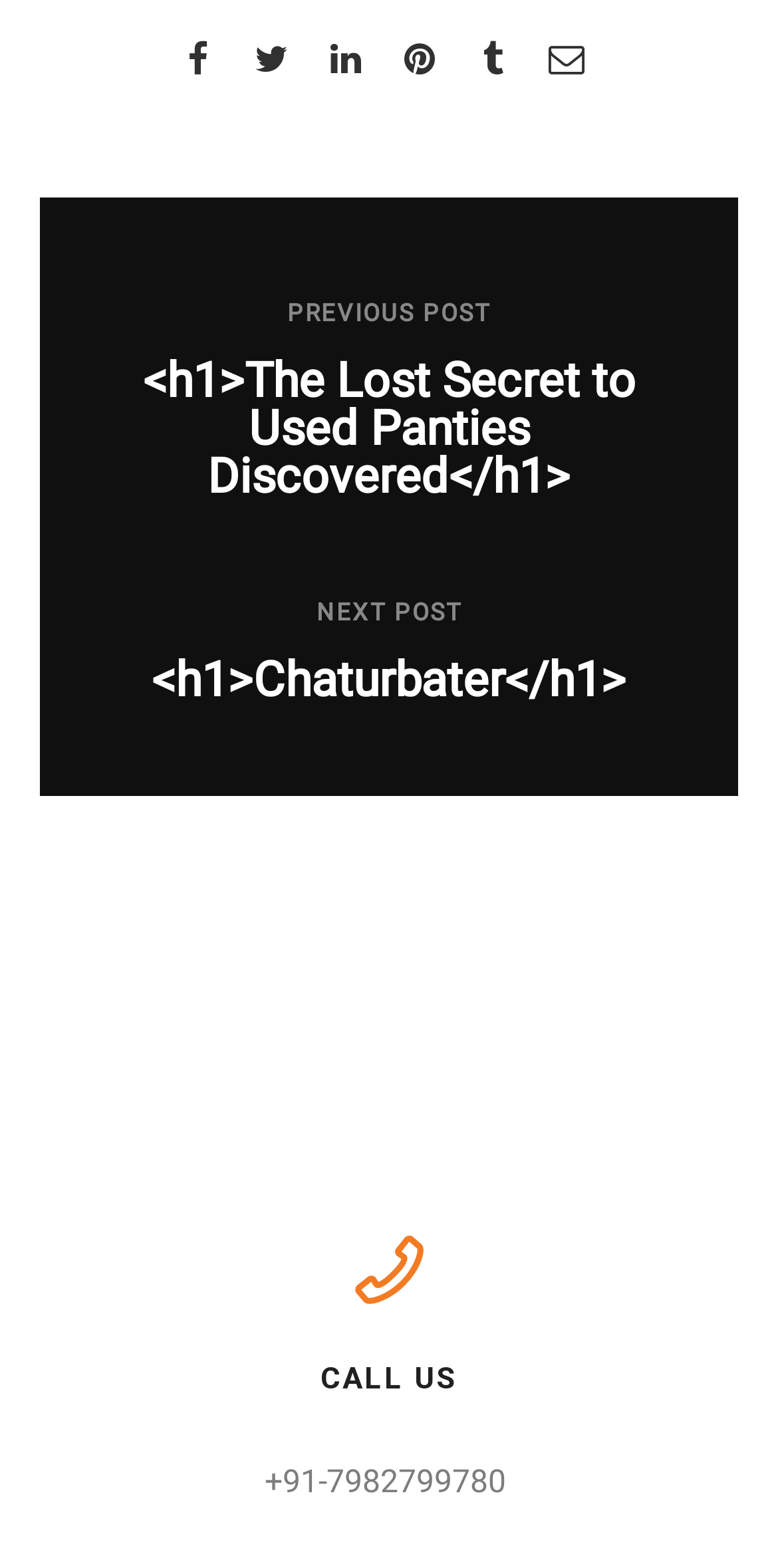What is the text of the link below the first article?
Refer to the screenshot and deliver a thorough answer to the question presented.

I found a link element with the text 'NEXT POST' located below the first article, which suggests that it is a navigation link to the next post or article.